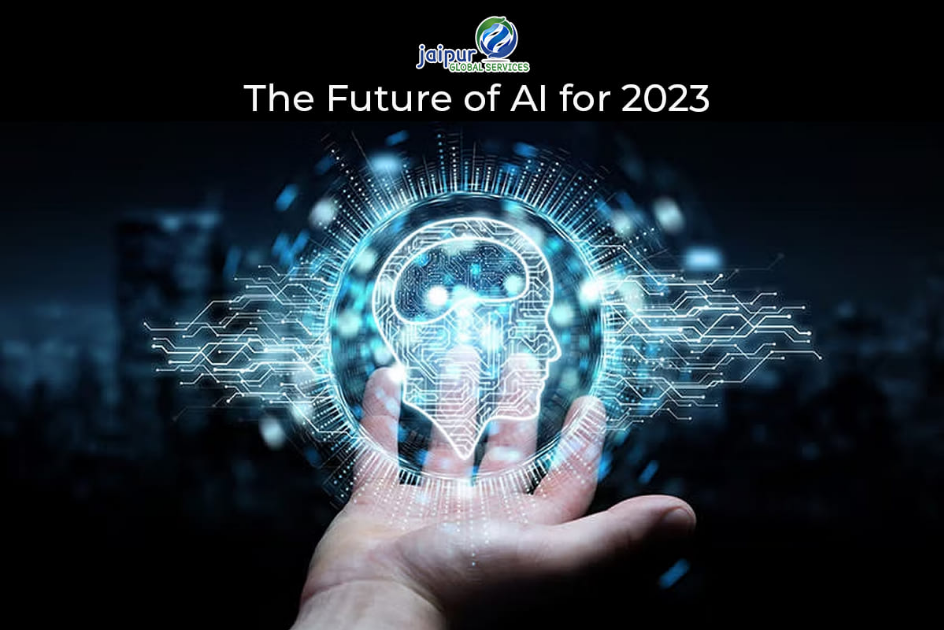Give a concise answer using only one word or phrase for this question:
What is the human hand reaching out to?

A glowing, holographic brain